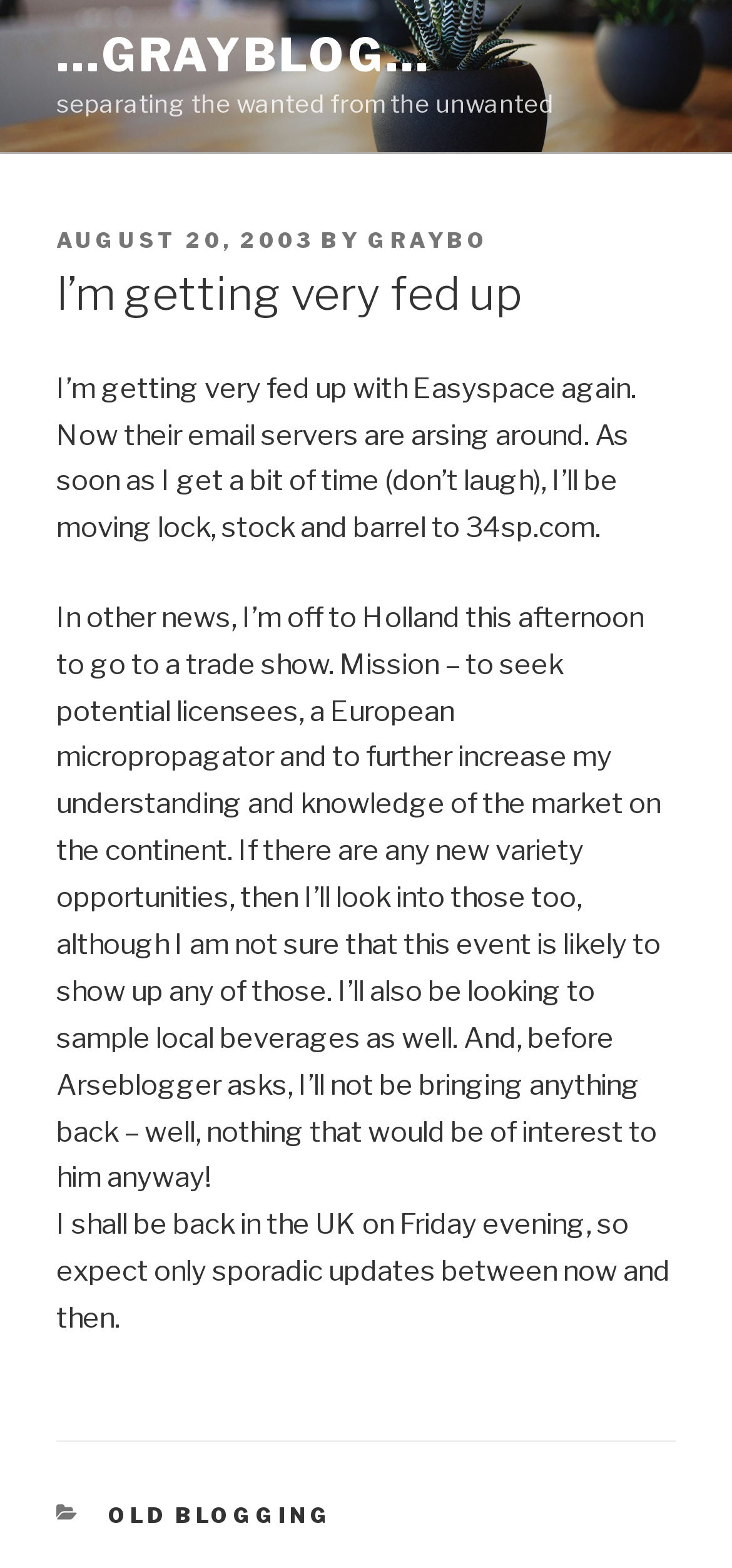Please use the details from the image to answer the following question comprehensively:
Where is the author traveling to for a trade show?

The author is traveling to Holland for a trade show to seek potential licensees, a European micropropagator, and to increase understanding of the market on the continent.